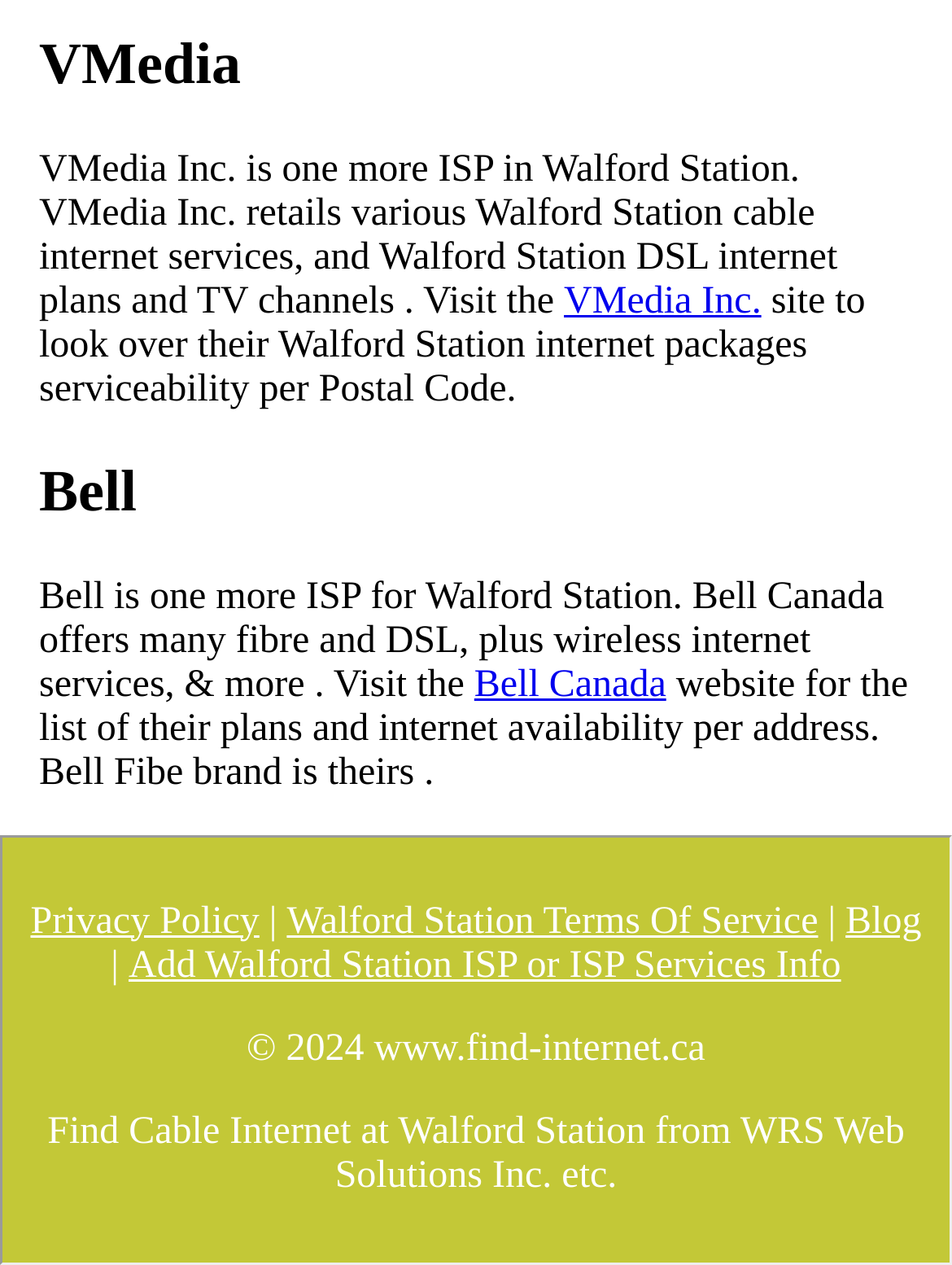Please analyze the image and give a detailed answer to the question:
What is the purpose of visiting VMedia Inc.'s site?

According to the webpage, VMedia Inc. retails various Walford Station cable internet services, and Walford Station DSL internet plans and TV channels, and it is suggested to visit their site to look over their Walford Station internet packages serviceability per Postal Code.